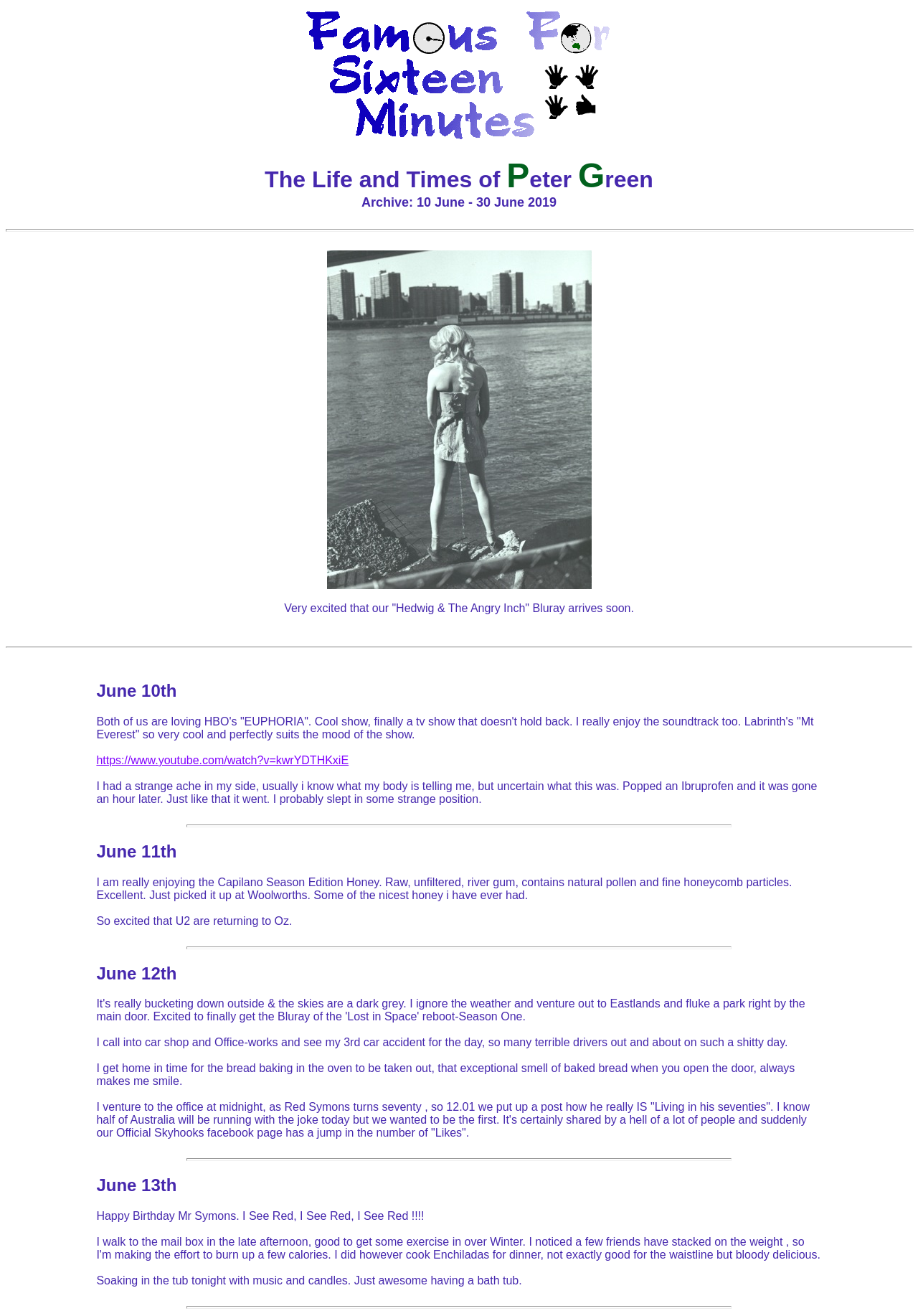How many links are on the webpage?
Based on the image, provide your answer in one word or phrase.

2